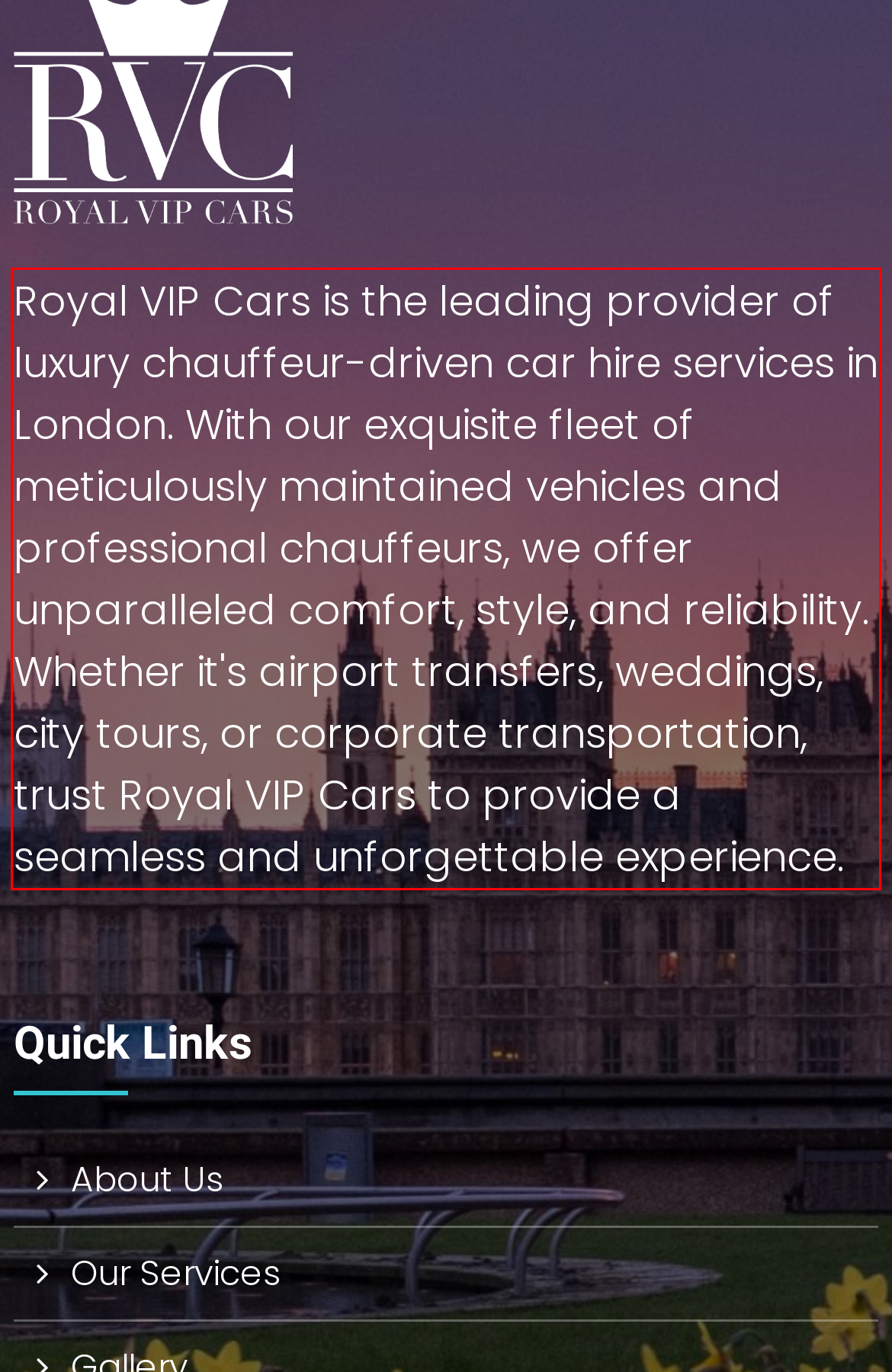Please identify and extract the text content from the UI element encased in a red bounding box on the provided webpage screenshot.

Royal VIP Cars is the leading provider of luxury chauffeur-driven car hire services in London. With our exquisite fleet of meticulously maintained vehicles and professional chauffeurs, we offer unparalleled comfort, style, and reliability. Whether it's airport transfers, weddings, city tours, or corporate transportation, trust Royal VIP Cars to provide a seamless and unforgettable experience.